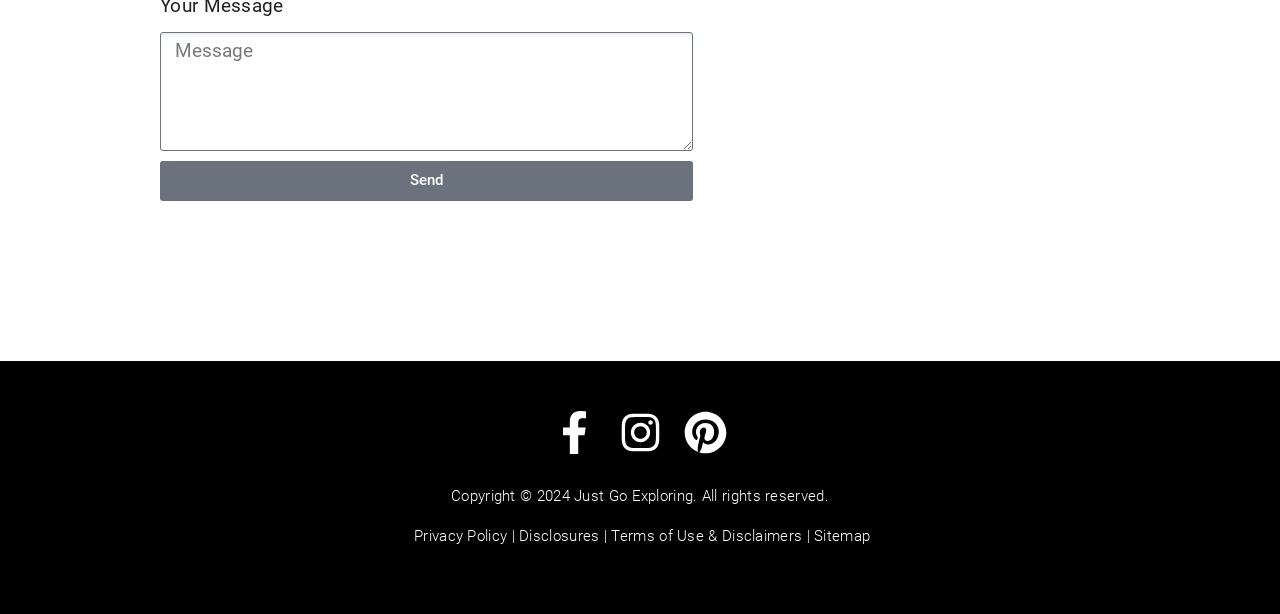Give a one-word or short-phrase answer to the following question: 
How many social media links are present on the webpage?

3